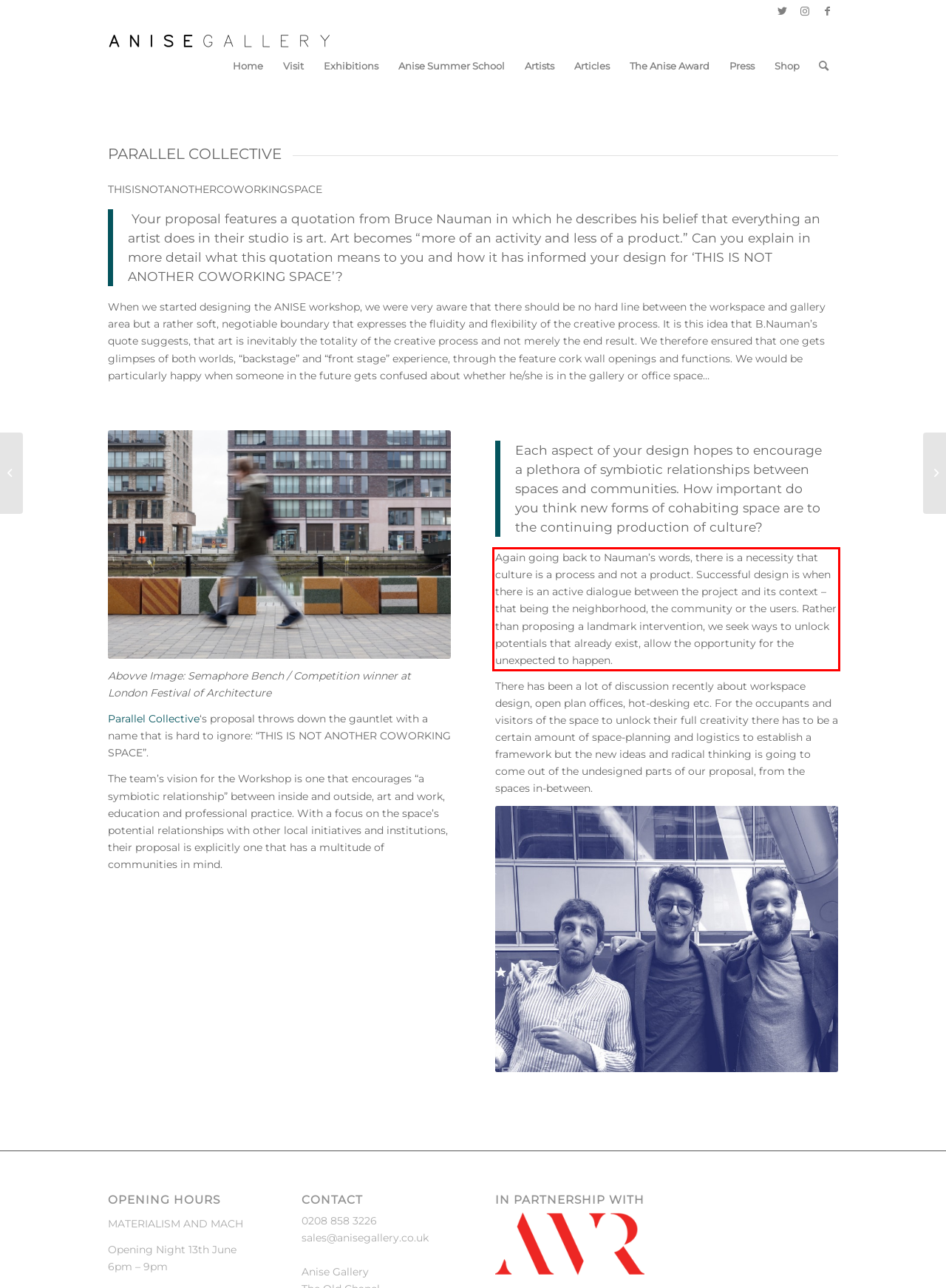By examining the provided screenshot of a webpage, recognize the text within the red bounding box and generate its text content.

Again going back to Nauman’s words, there is a necessity that culture is a process and not a product. Successful design is when there is an active dialogue between the project and its context – that being the neighborhood, the community or the users. Rather than proposing a landmark intervention, we seek ways to unlock potentials that already exist, allow the opportunity for the unexpected to happen.